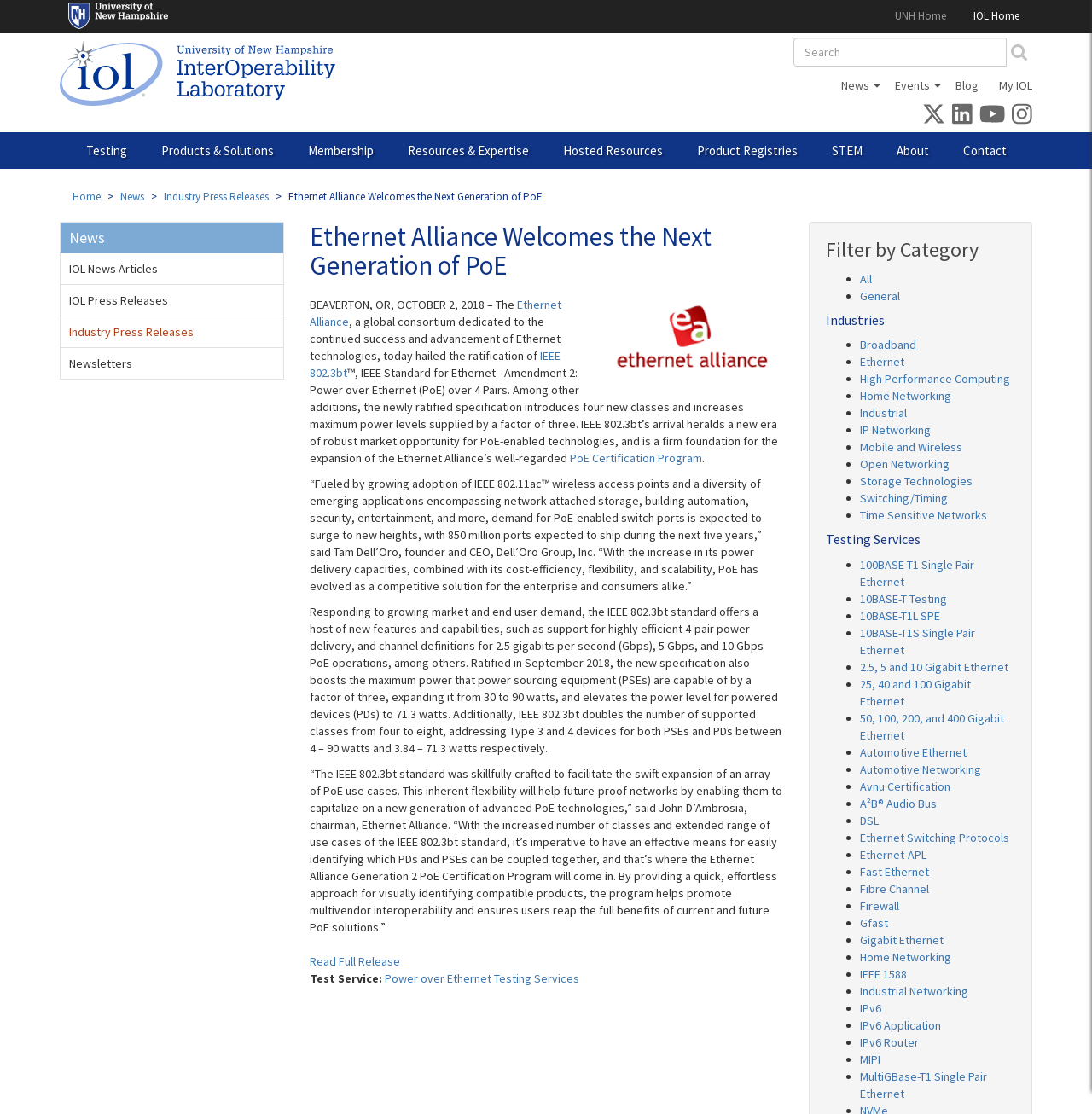Please specify the coordinates of the bounding box for the element that should be clicked to carry out this instruction: "Visit UNH Home". The coordinates must be four float numbers between 0 and 1, formatted as [left, top, right, bottom].

[0.808, 0.0, 0.878, 0.03]